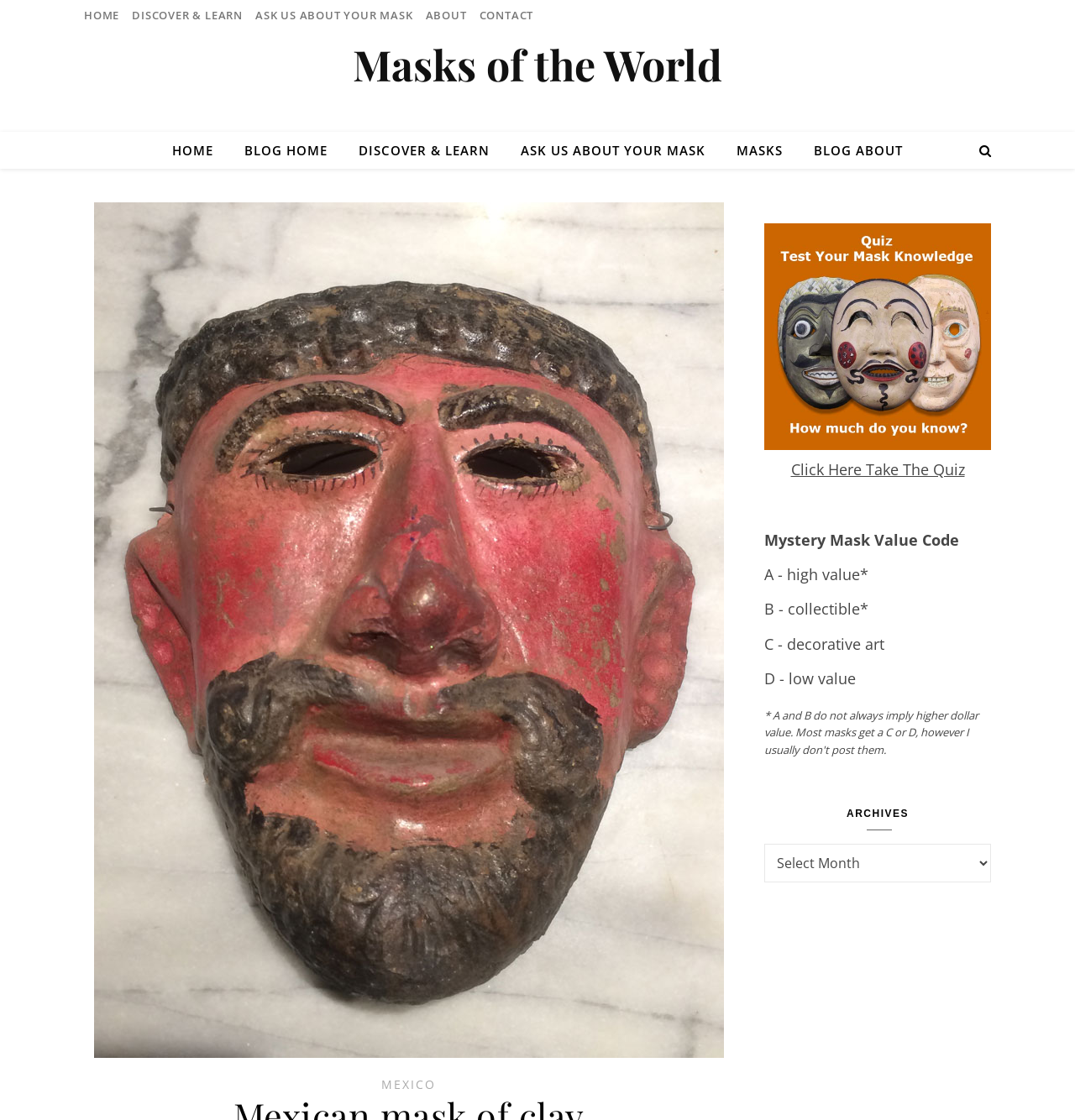Please identify the bounding box coordinates of the element that needs to be clicked to execute the following command: "ask about your mask". Provide the bounding box using four float numbers between 0 and 1, formatted as [left, top, right, bottom].

[0.472, 0.118, 0.669, 0.151]